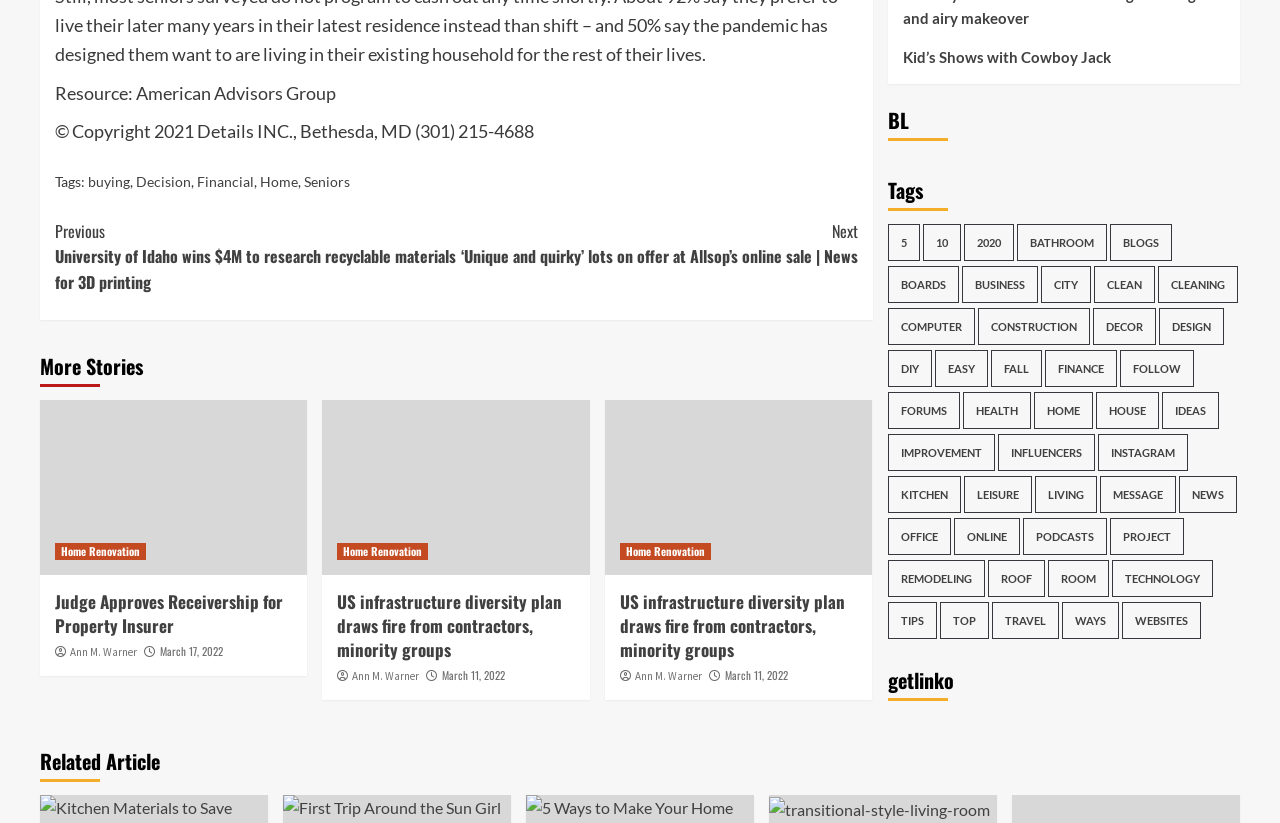Locate the bounding box for the described UI element: "Home Renovation". Ensure the coordinates are four float numbers between 0 and 1, formatted as [left, top, right, bottom].

[0.264, 0.66, 0.335, 0.681]